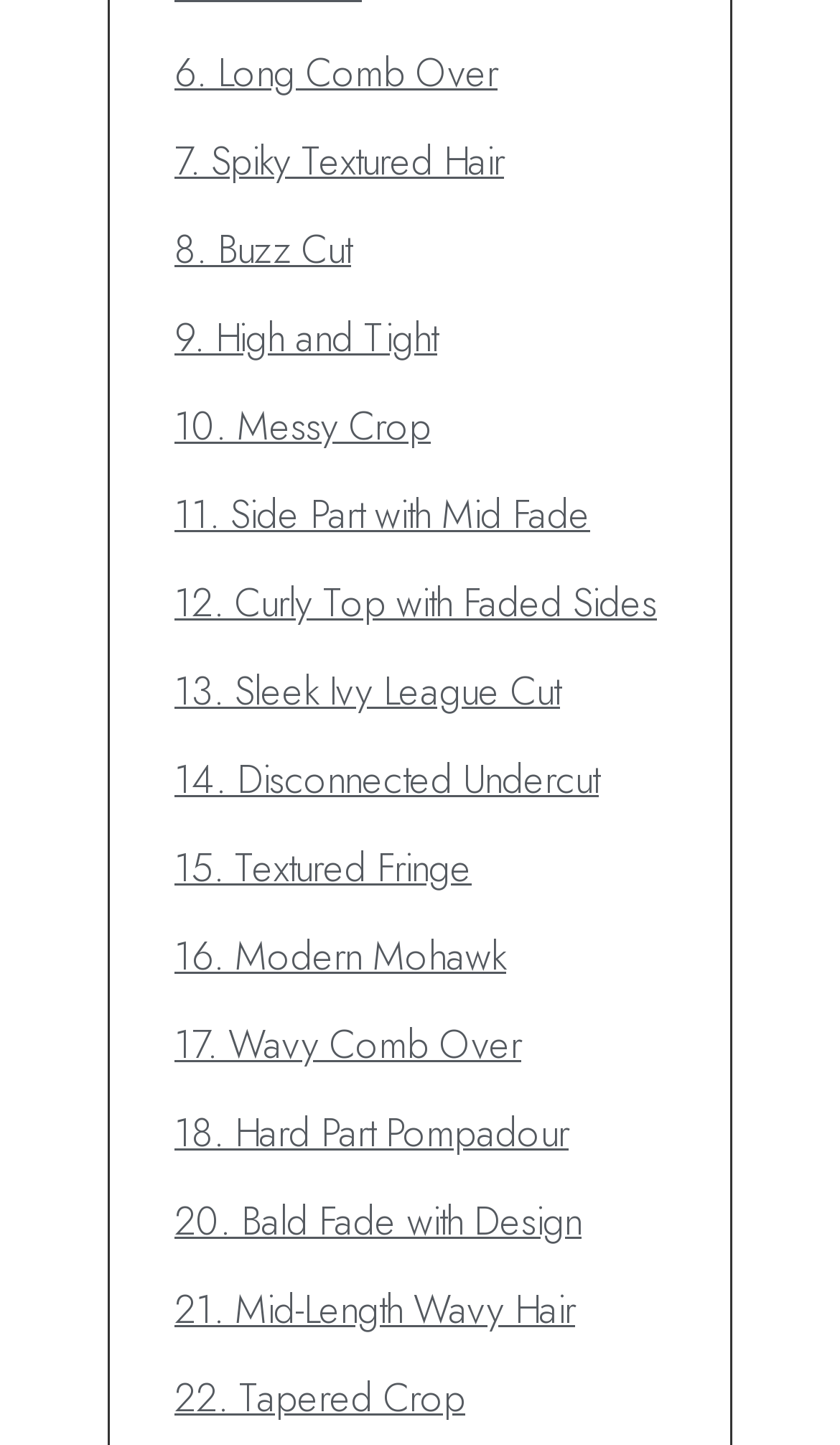Using the element description 14. Disconnected Undercut, predict the bounding box coordinates for the UI element. Provide the coordinates in (top-left x, top-left y, bottom-right x, bottom-right y) format with values ranging from 0 to 1.

[0.208, 0.52, 0.713, 0.559]